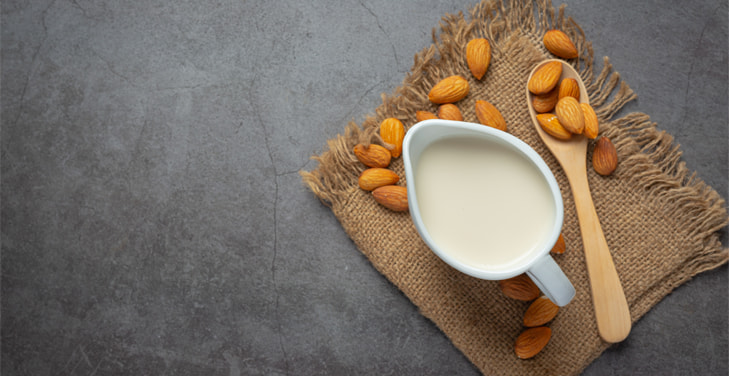What is the purpose of almond milk in the context of the image?
Using the information from the image, provide a comprehensive answer to the question.

The caption explains that almond milk is often suggested as a beneficial alternative in relation to diabetes, implying that the image is showcasing almond milk as a healthy option for individuals with dietary restrictions or considerations.